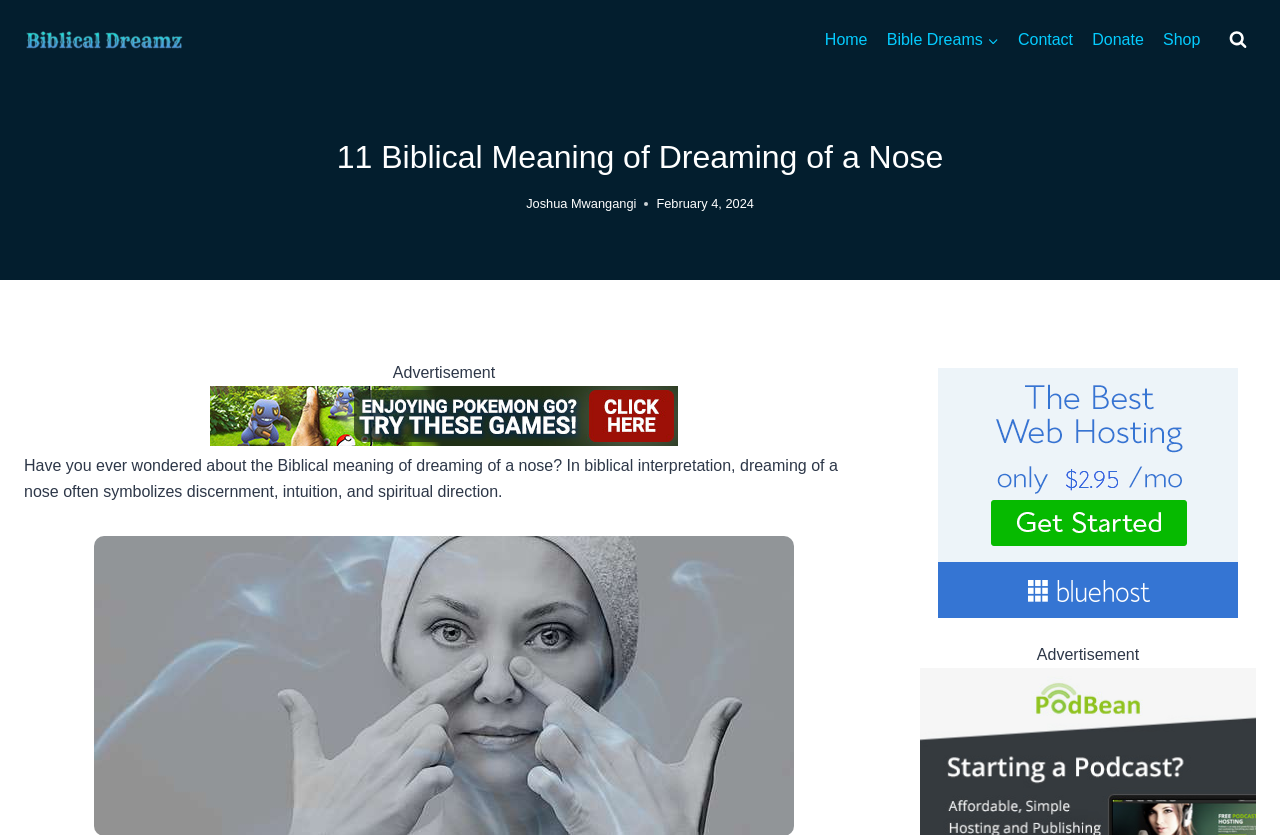Please specify the bounding box coordinates in the format (top-left x, top-left y, bottom-right x, bottom-right y), with all values as floating point numbers between 0 and 1. Identify the bounding box of the UI element described by: Home

[0.637, 0.021, 0.685, 0.075]